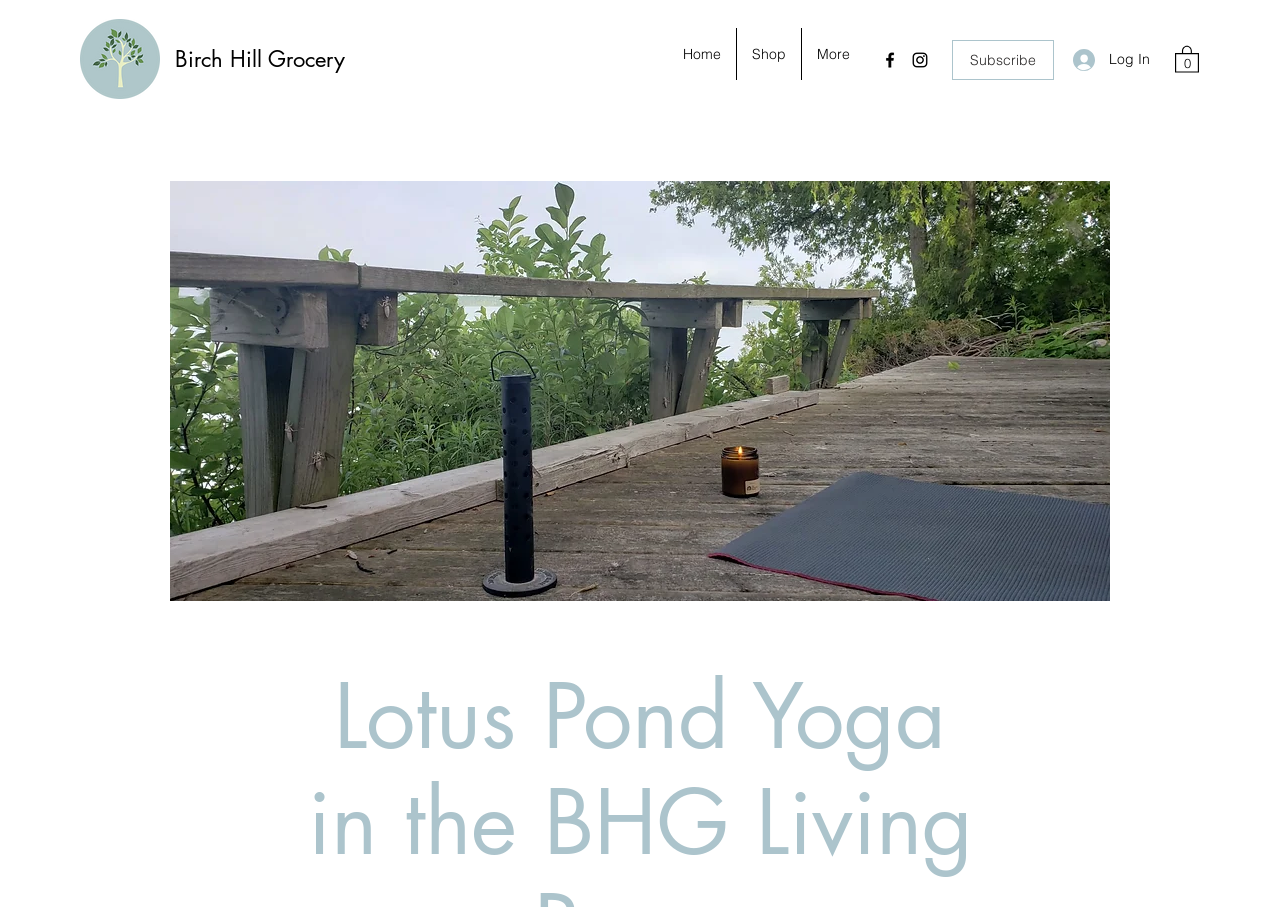Please determine the bounding box coordinates of the element's region to click for the following instruction: "Click the Birch Hill Grocery link".

[0.137, 0.05, 0.27, 0.08]